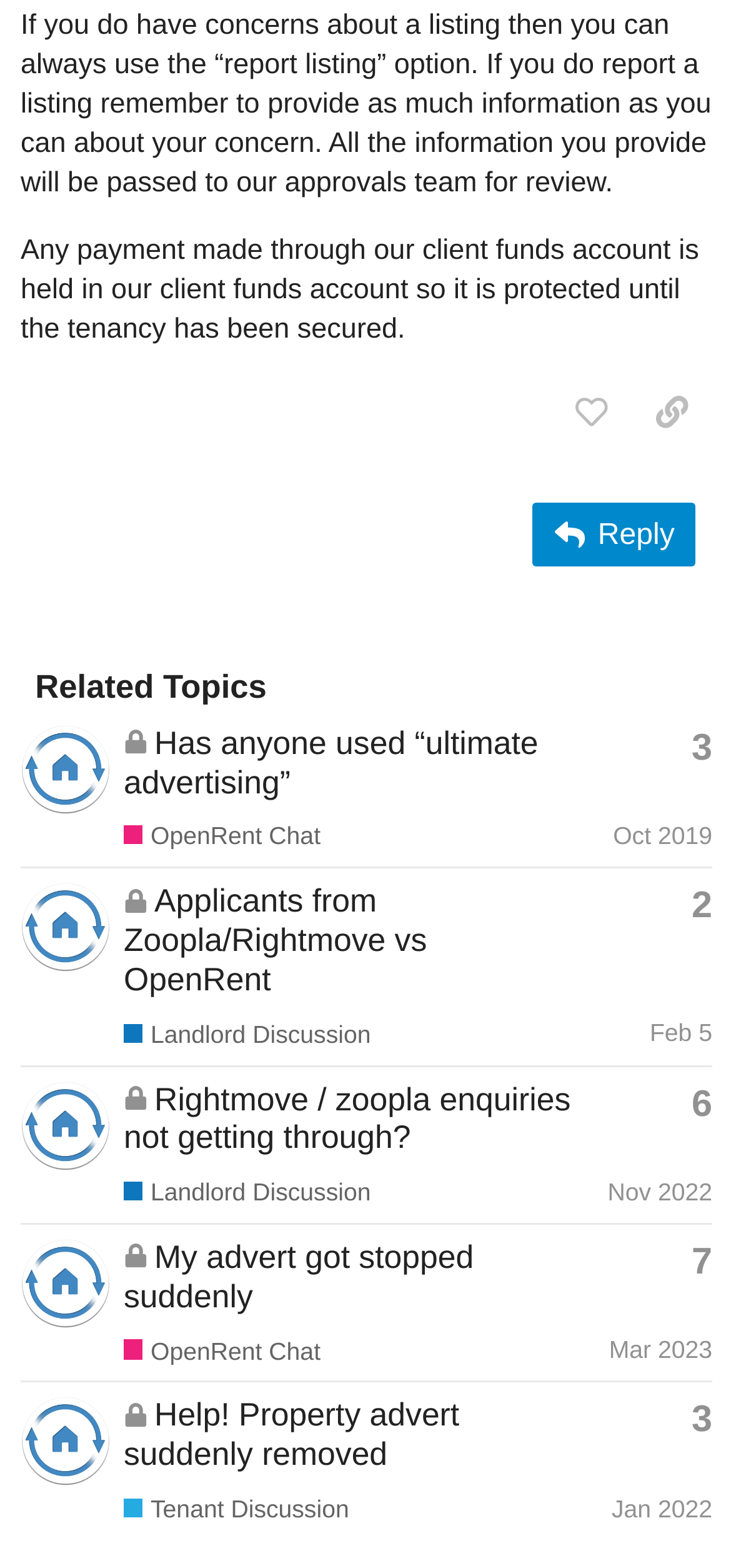Please identify the bounding box coordinates of the clickable area that will fulfill the following instruction: "Copy a link to this post to clipboard". The coordinates should be in the format of four float numbers between 0 and 1, i.e., [left, top, right, bottom].

[0.864, 0.24, 0.974, 0.285]